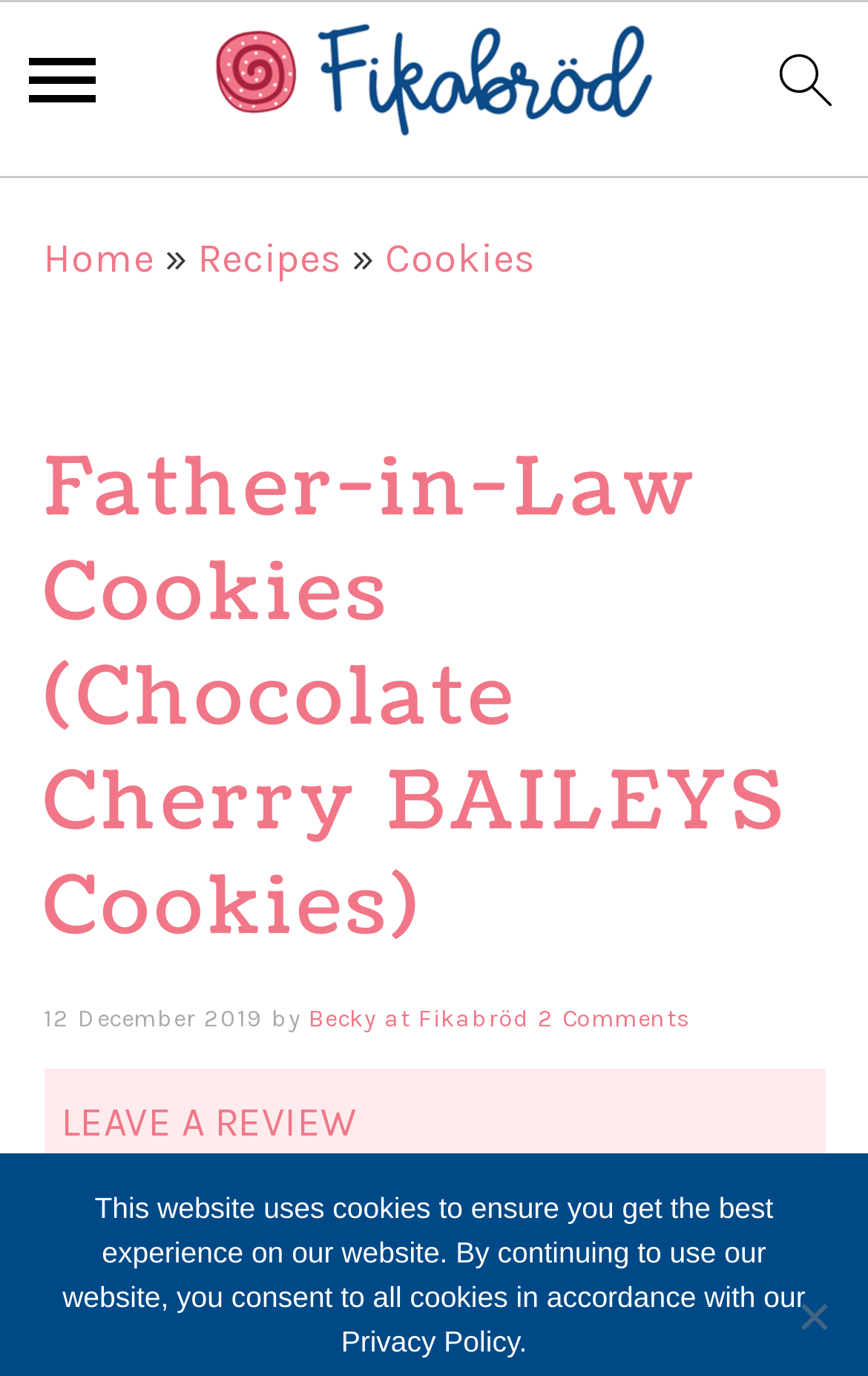Pinpoint the bounding box coordinates of the clickable area needed to execute the instruction: "go to homepage". The coordinates should be specified as four float numbers between 0 and 1, i.e., [left, top, right, bottom].

[0.244, 0.001, 0.756, 0.131]